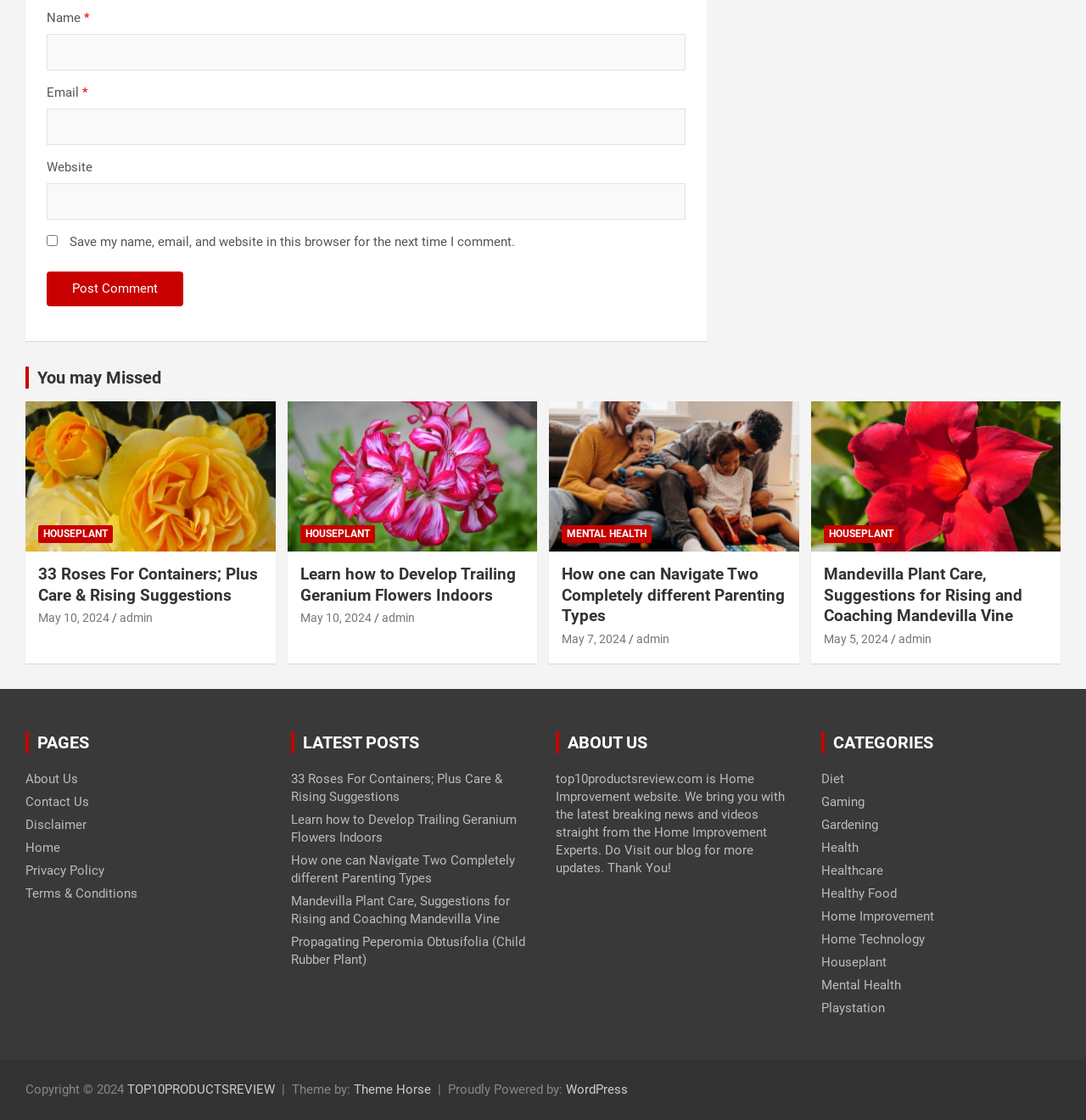Respond with a single word or phrase to the following question: How many categories are there?

12